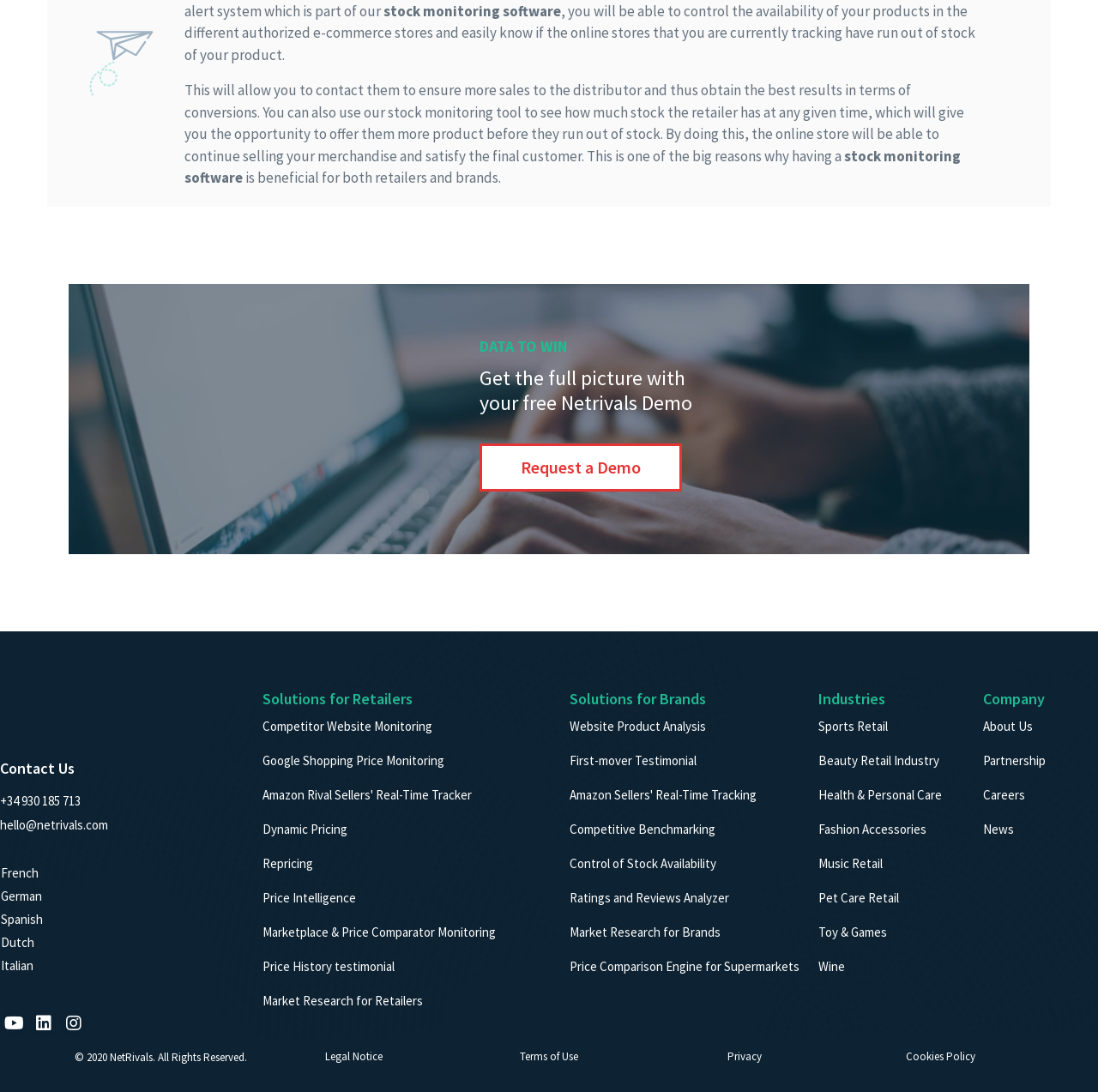Using the webpage screenshot and the element description Control of Stock Availability, determine the bounding box coordinates. Specify the coordinates in the format (top-left x, top-left y, bottom-right x, bottom-right y) with values ranging from 0 to 1.

[0.519, 0.783, 0.652, 0.798]